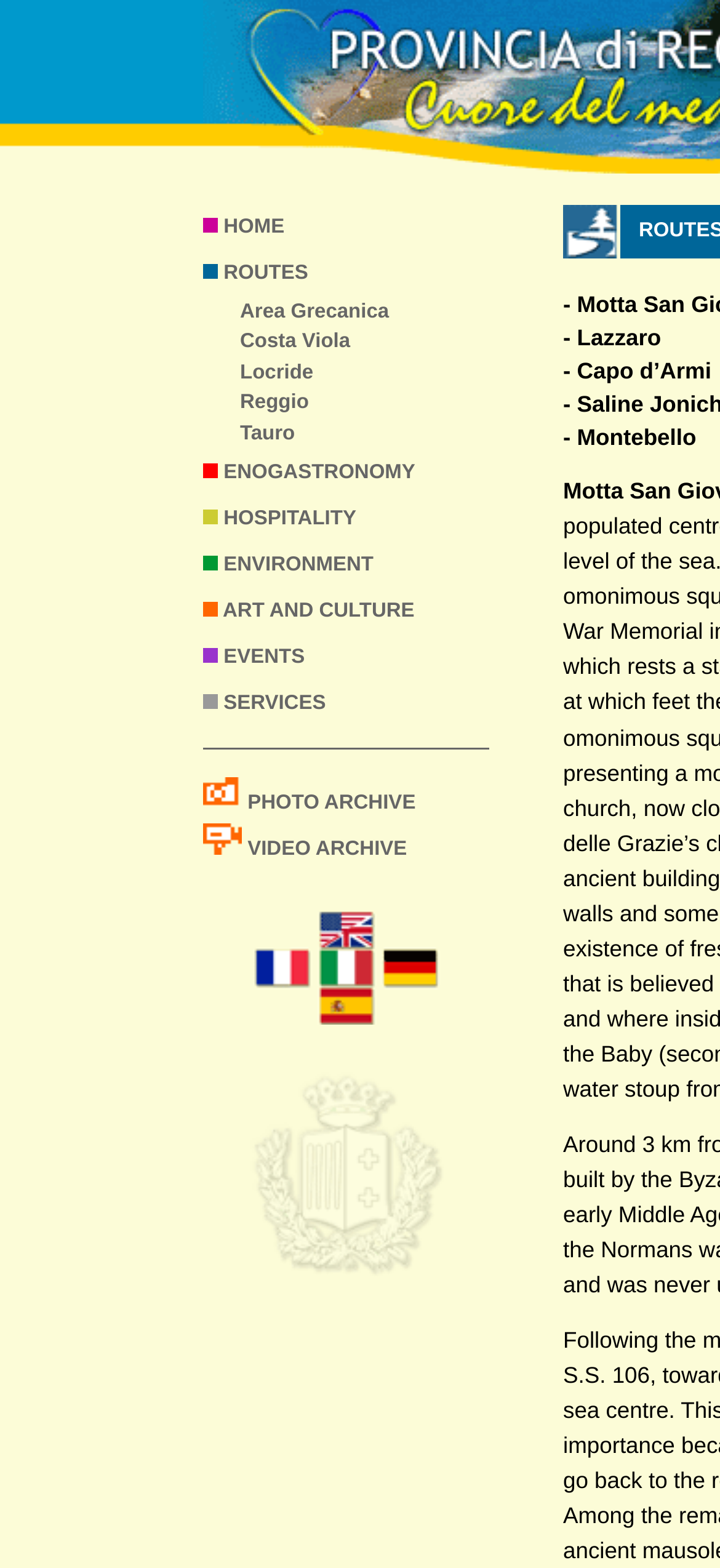Identify the bounding box coordinates of the element that should be clicked to fulfill this task: "Learn about Area Grecanica". The coordinates should be provided as four float numbers between 0 and 1, i.e., [left, top, right, bottom].

[0.333, 0.191, 0.54, 0.205]